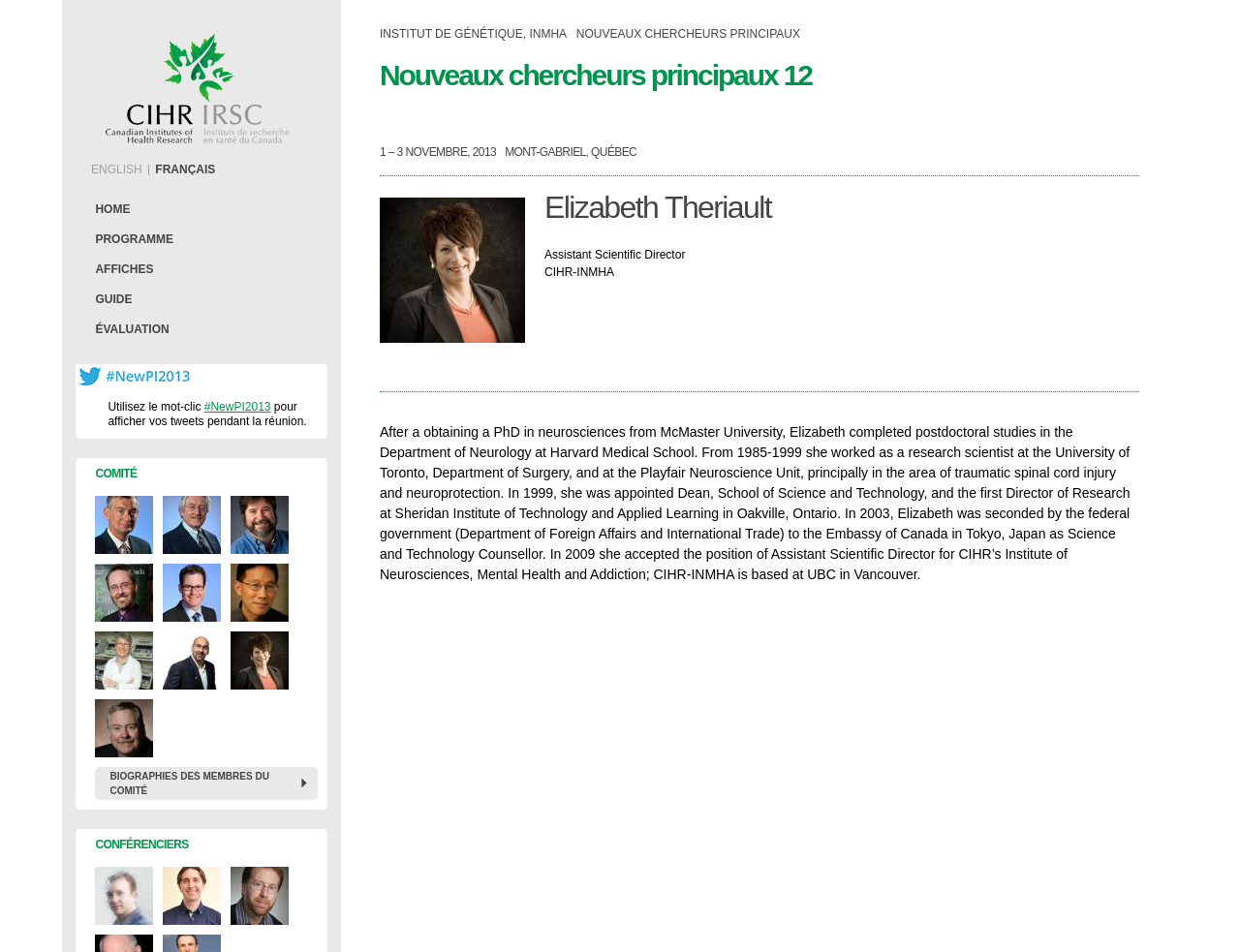Please locate the UI element described by "Guide" and provide its bounding box coordinates.

[0.061, 0.299, 0.264, 0.33]